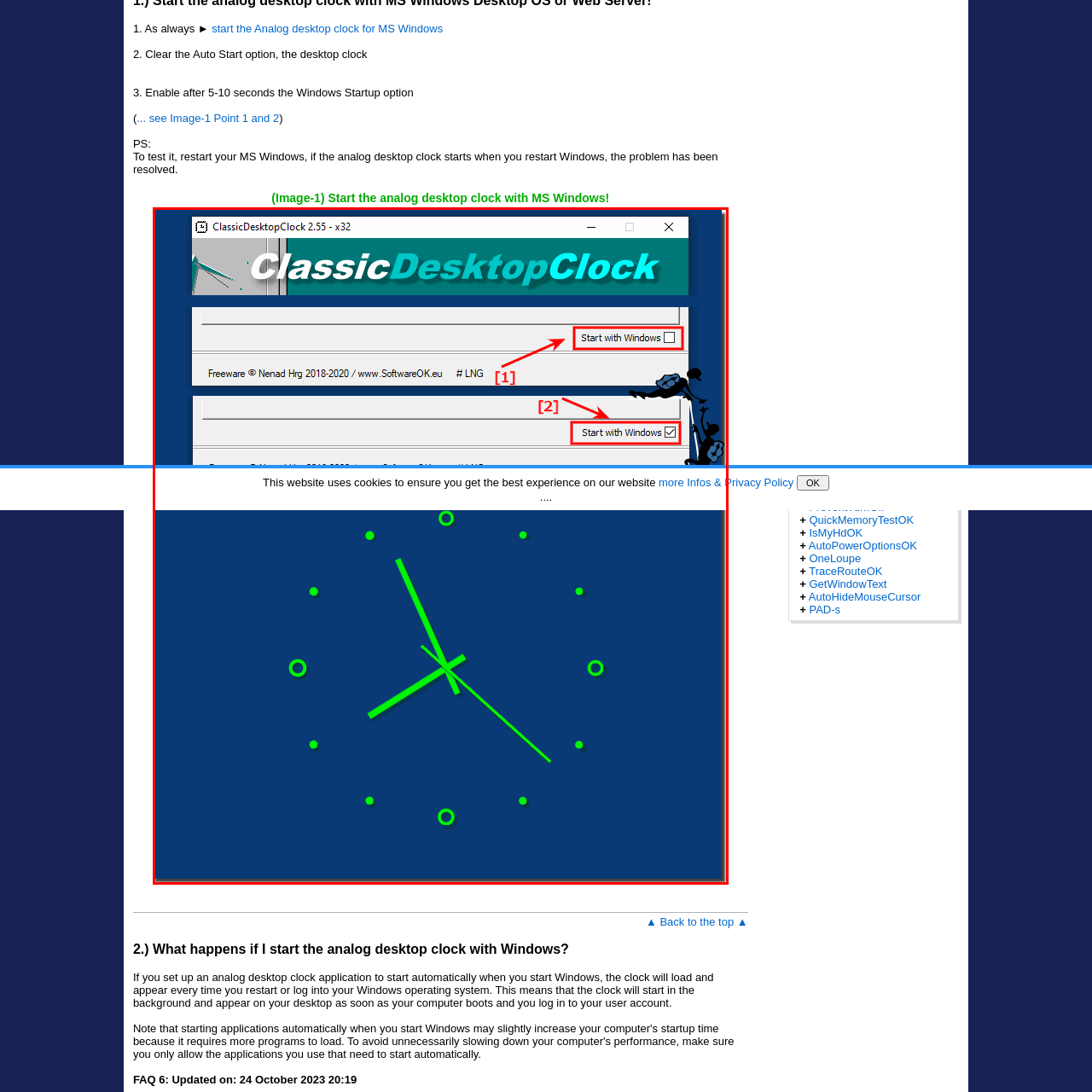What is the purpose of the two checkboxes?
Look at the image within the red bounding box and respond with a single word or phrase.

To enable auto-launch